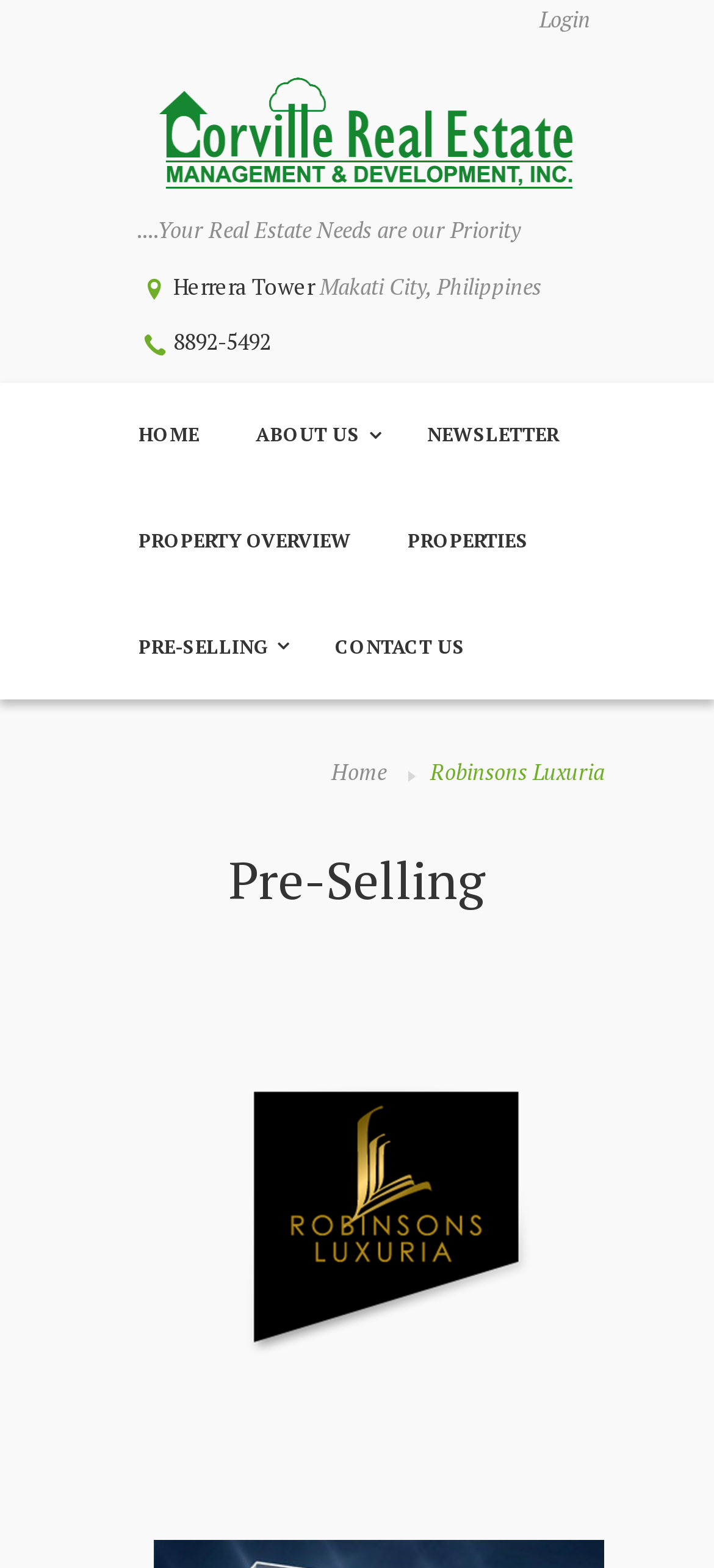Please find the bounding box coordinates of the clickable region needed to complete the following instruction: "Click on Login". The bounding box coordinates must consist of four float numbers between 0 and 1, i.e., [left, top, right, bottom].

[0.738, 0.0, 0.846, 0.026]